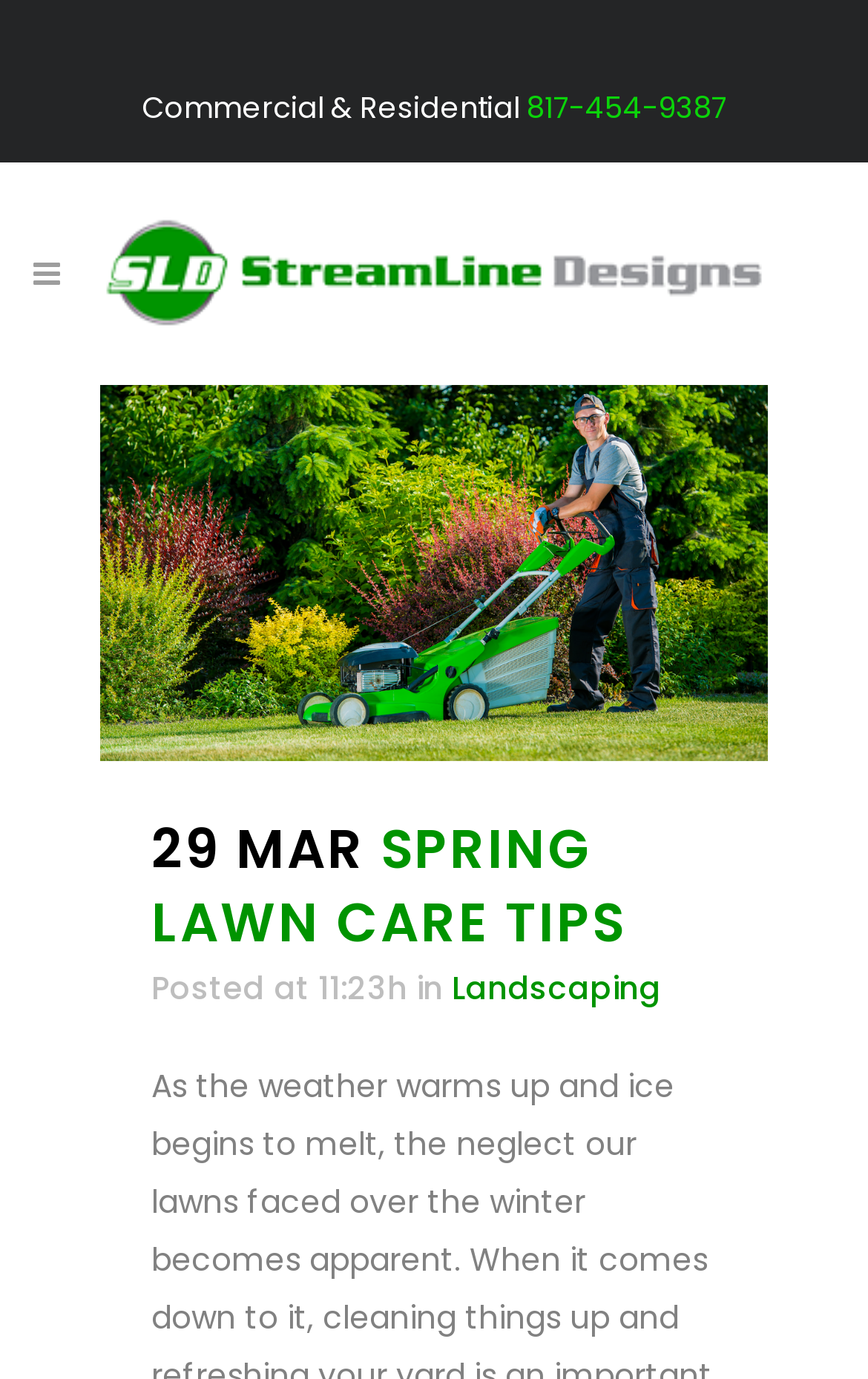Return the bounding box coordinates of the UI element that corresponds to this description: "Landscaping". The coordinates must be given as four float numbers in the range of 0 and 1, [left, top, right, bottom].

[0.521, 0.701, 0.762, 0.733]